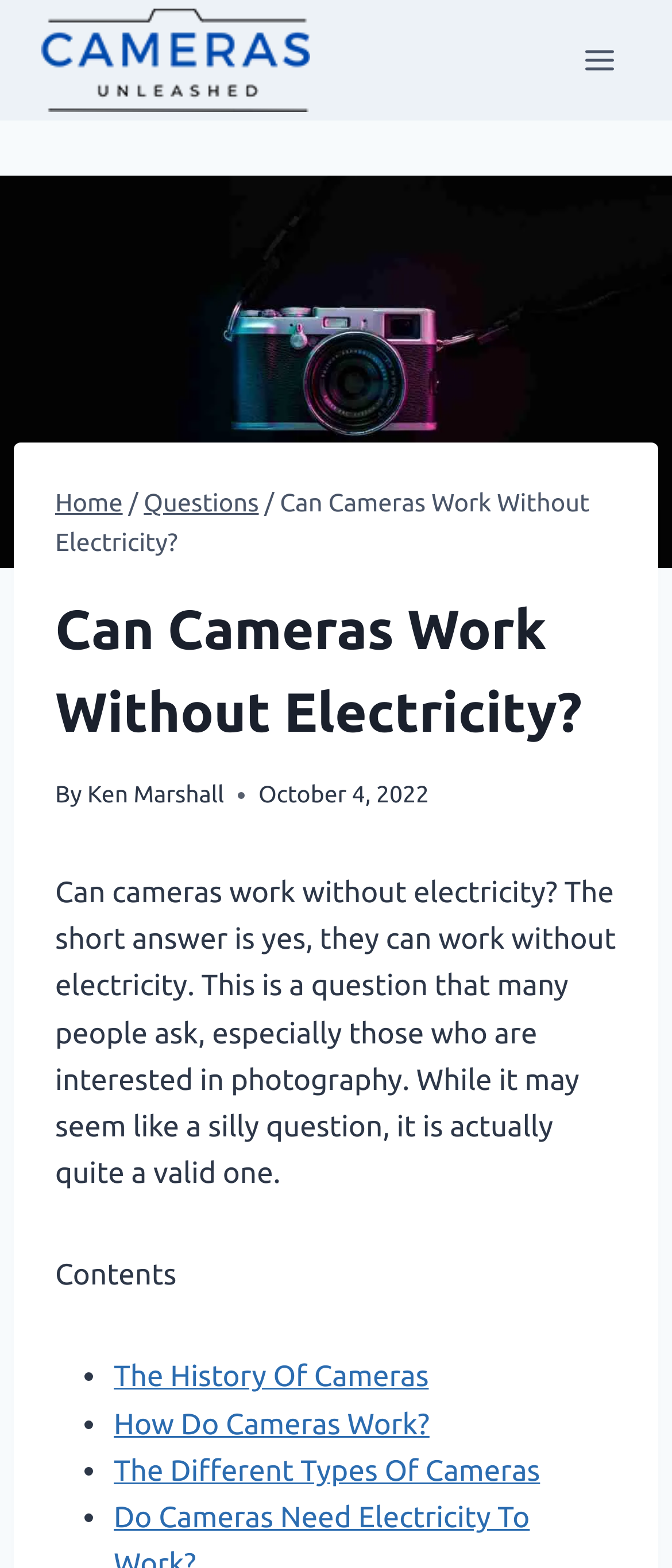Create a detailed narrative of the webpage’s visual and textual elements.

The webpage is about the topic "Can Cameras Work Without Electricity?" and is part of the "Cameras Unleashed" website. At the top left corner, there is a link to the website's homepage, accompanied by a small image of the website's logo. On the top right corner, there is a button to open a menu.

Below the top section, there is a large image that spans the entire width of the page, with a header that displays the title of the article "Can Cameras Work Without Electricity?" in a prominent font. Below the header, there is a navigation section that shows the breadcrumbs, indicating the current page's location within the website's hierarchy.

The main content of the article starts with a brief introduction that answers the question of whether cameras can work without electricity. The text is divided into sections, with headings and bullet points that outline the contents of the article. The article appears to be written by Ken Marshall and was published on October 4, 2022.

The contents section is divided into four points, each with a bullet point and a link to a related topic, including "The History Of Cameras", "How Do Cameras Work?", "The Different Types Of Cameras", and others.